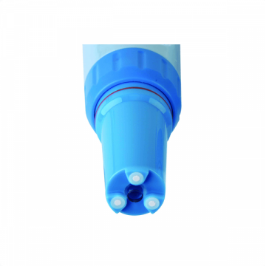What is the primary purpose of the pH electrode?
Based on the screenshot, answer the question with a single word or phrase.

pH measurements